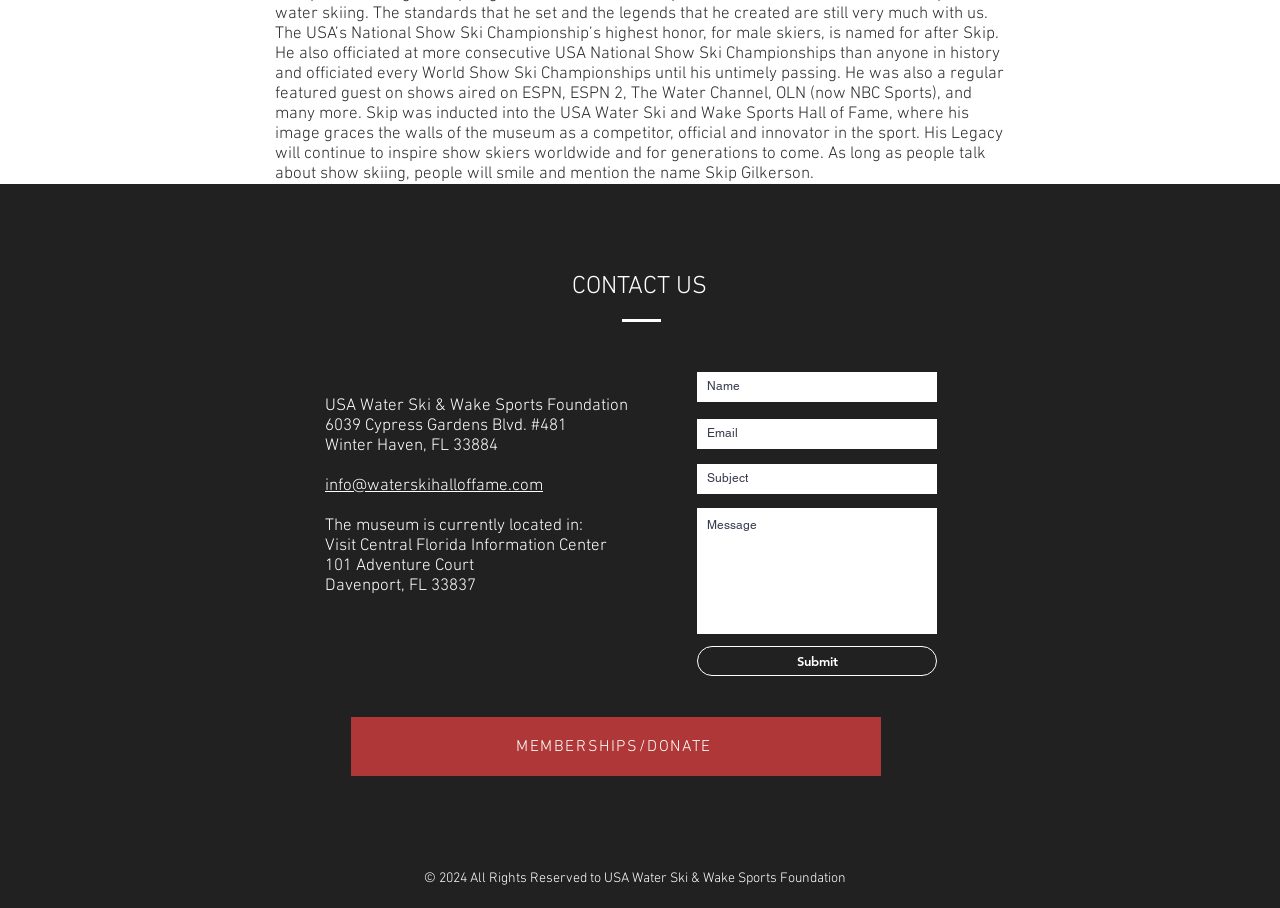Identify the bounding box coordinates of the region that should be clicked to execute the following instruction: "Type a subject for your message".

[0.545, 0.792, 0.732, 0.825]